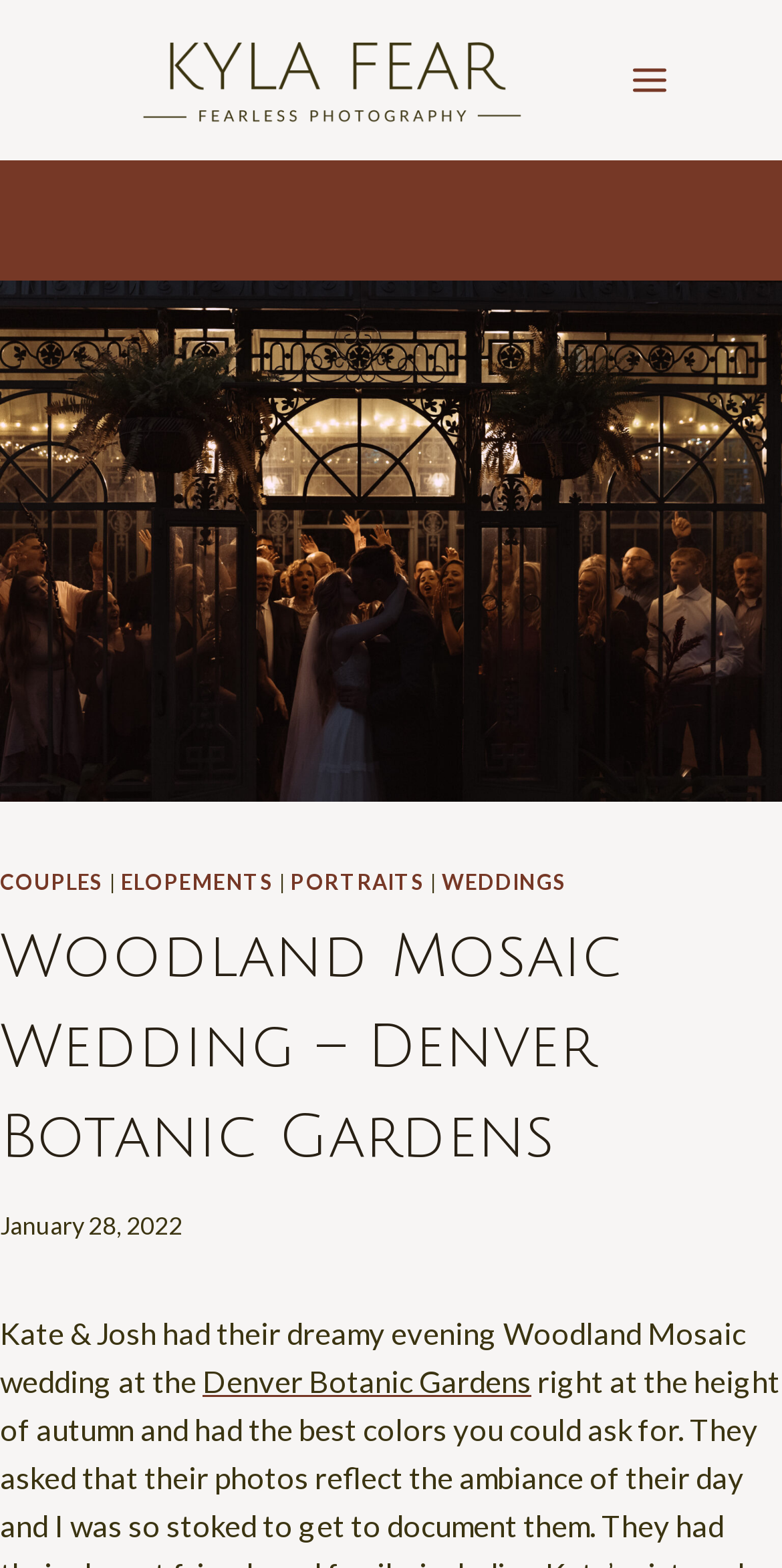What is the photographer's name?
Examine the webpage screenshot and provide an in-depth answer to the question.

The photographer's name is obtained from the link 'Kyla Fear // Fearless Photography' at the top of the webpage, which suggests that Kyla Fear is the photographer.